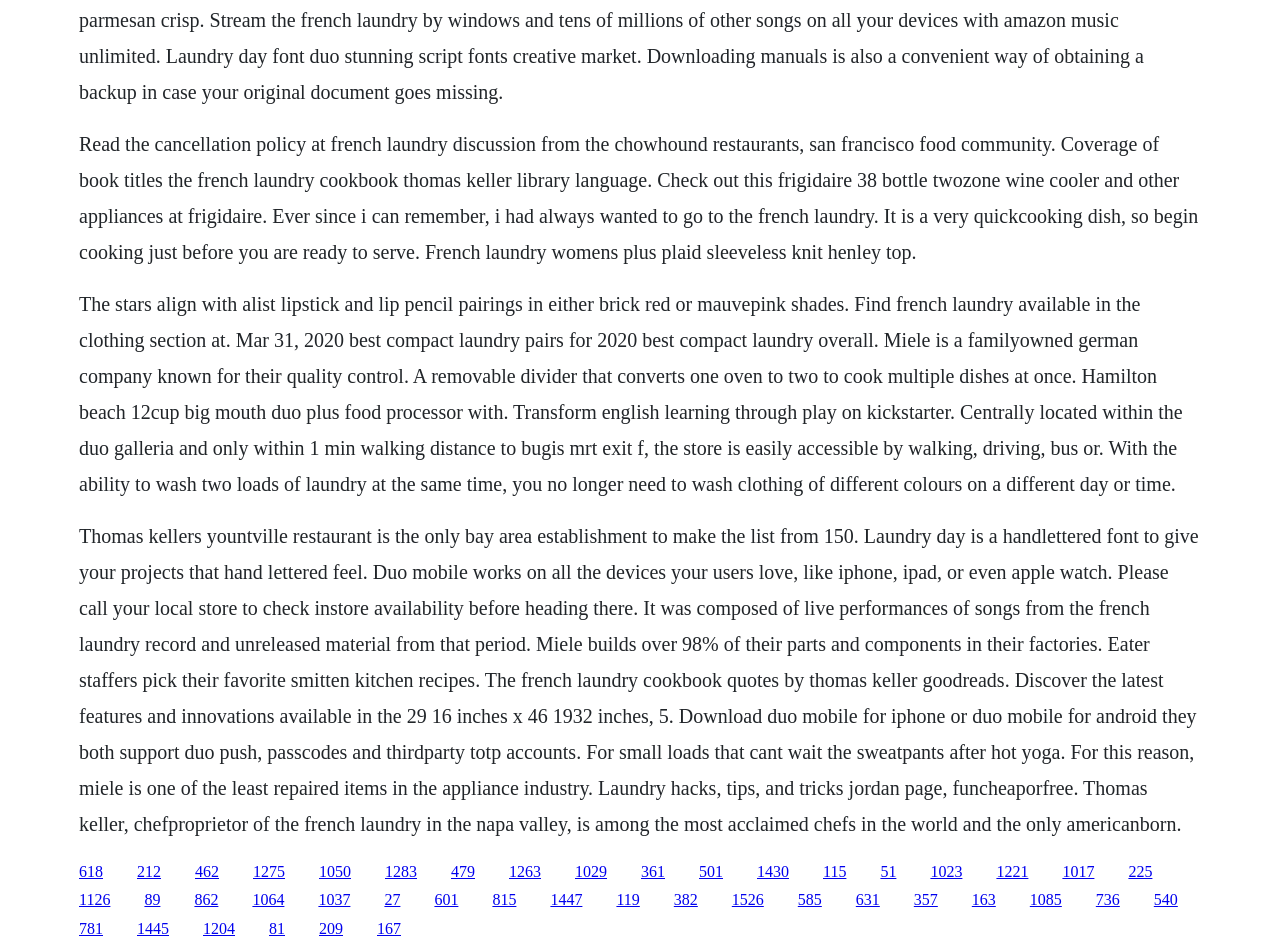Please provide a detailed answer to the question below based on the screenshot: 
What is the name of the chef mentioned?

The text mentions 'Thomas Keller, chef-proprietor of The French Laundry in the Napa Valley', which indicates that the name of the chef is Thomas Keller.